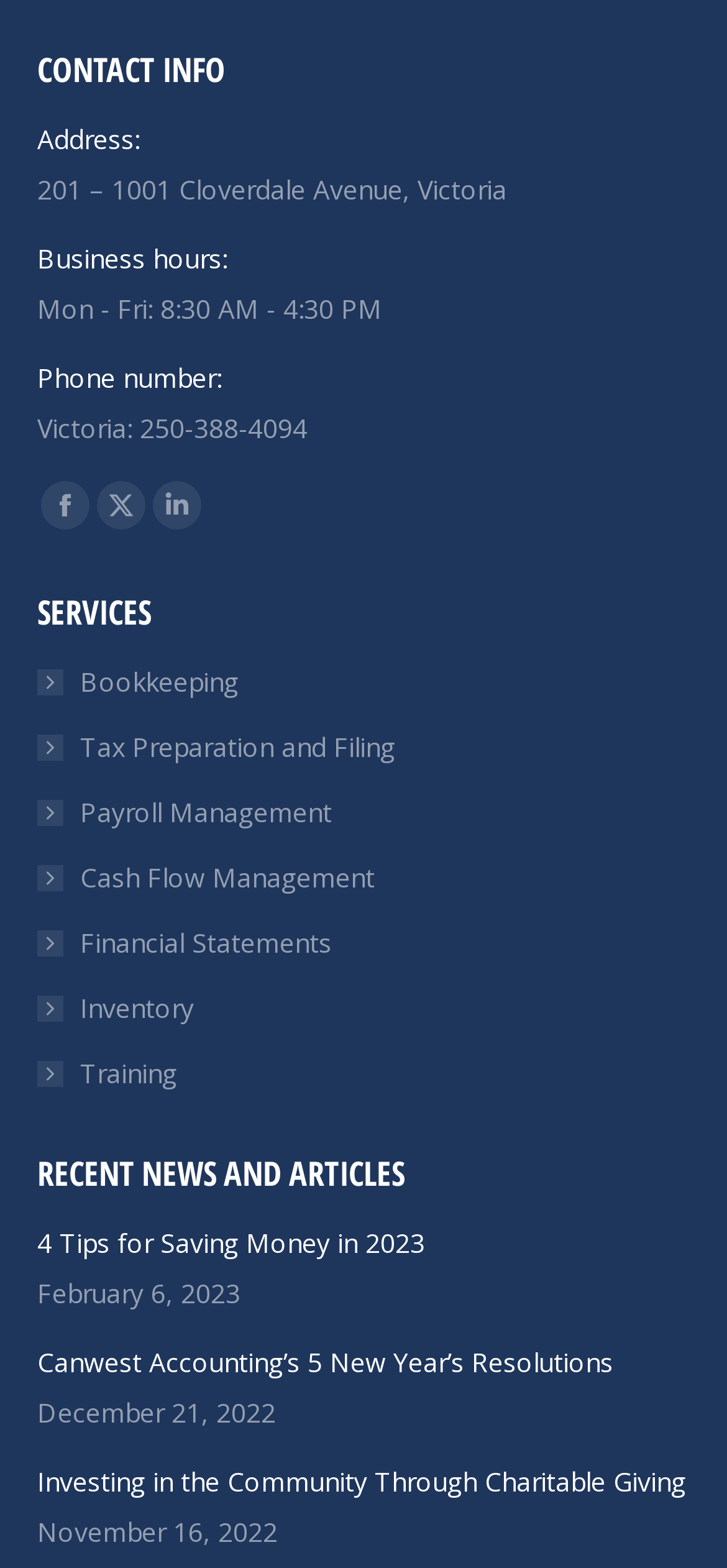Find and indicate the bounding box coordinates of the region you should select to follow the given instruction: "Get more information about Bookkeeping service".

[0.051, 0.422, 0.328, 0.449]